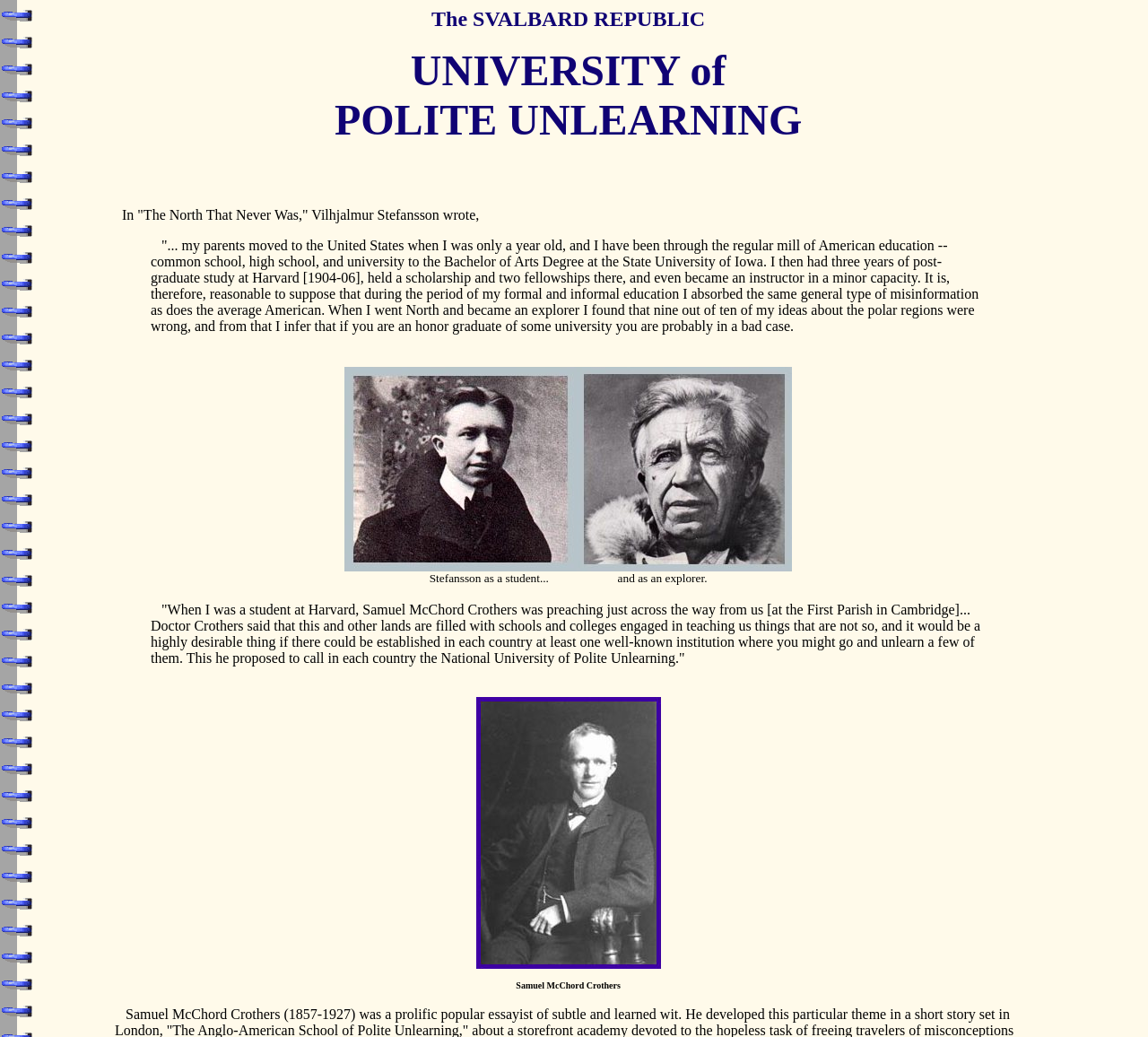Describe all significant elements and features of the webpage.

The webpage is about the history of Polite Unlearning, with a focus on Vilhjalmur Stefansson's experiences. At the top, there is a header section with three lines of text: "The SVALBARD REPUBLIC", "UNIVERSITY of", and "POLITE UNLEARNING". 

Below the header, there is a paragraph of text that discusses Stefansson's background, mentioning his education in the United States and his later experiences as an explorer. This paragraph is followed by a blockquote that contains a quote from Stefansson, where he talks about how his education was filled with misinformation about the polar regions.

Inside the blockquote, there are two images, one labeled "Learned freshman" and the other labeled "Unlearned explorer", which are positioned side by side. Below these images, there is a line of text that describes the images, saying "Stefansson as a student... and as an explorer."

Further down, there is another quote from Stefansson, where he mentions a sermon by Samuel McChord Crothers, who preached about the need for an institution to "unlearn" false knowledge. This quote is accompanied by an image of Crothers, positioned to the right of the text. Below the image, there is a line of text that identifies the person in the image as Samuel McChord Crothers.